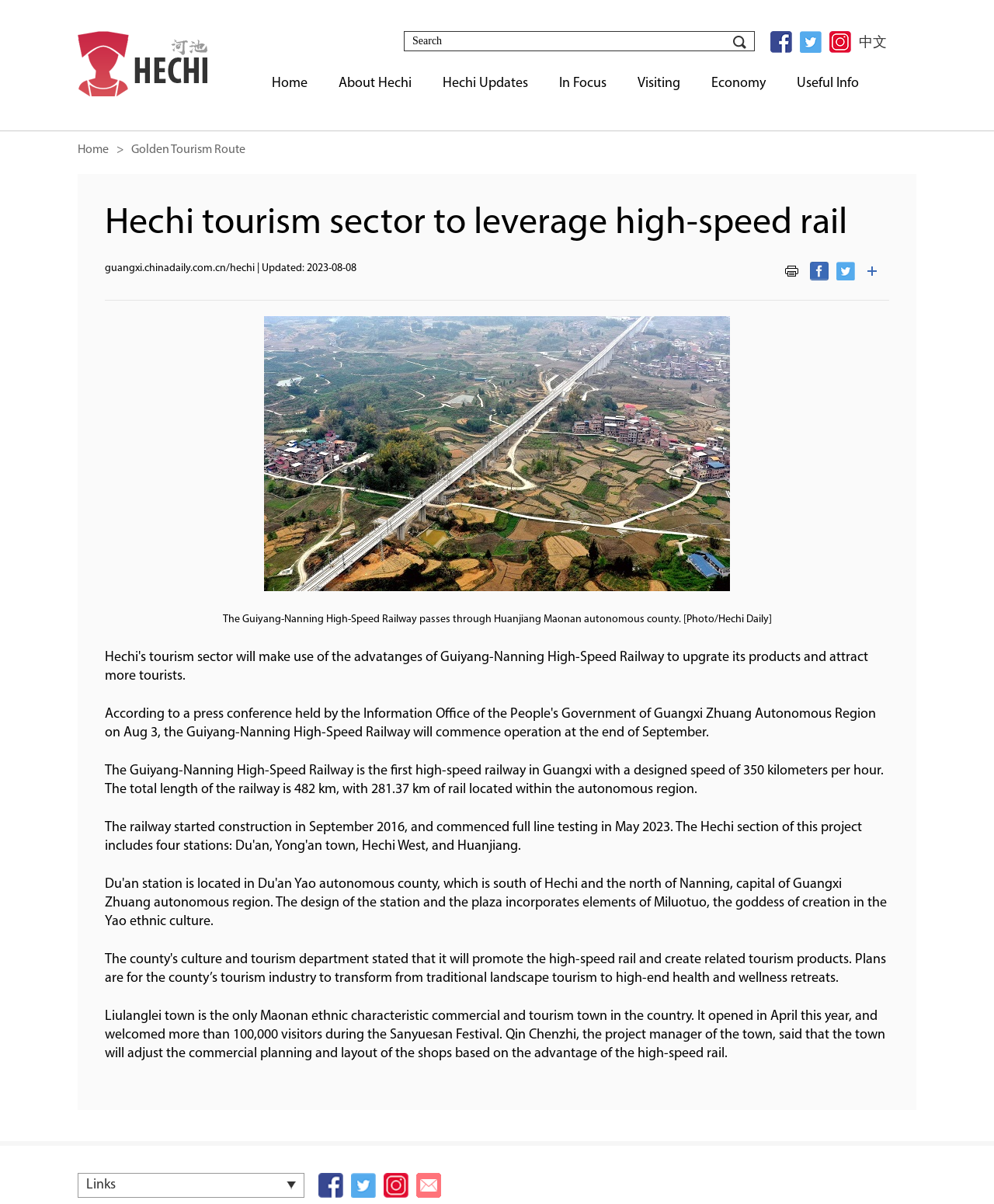Find the bounding box coordinates of the UI element according to this description: "Home".

[0.078, 0.119, 0.117, 0.13]